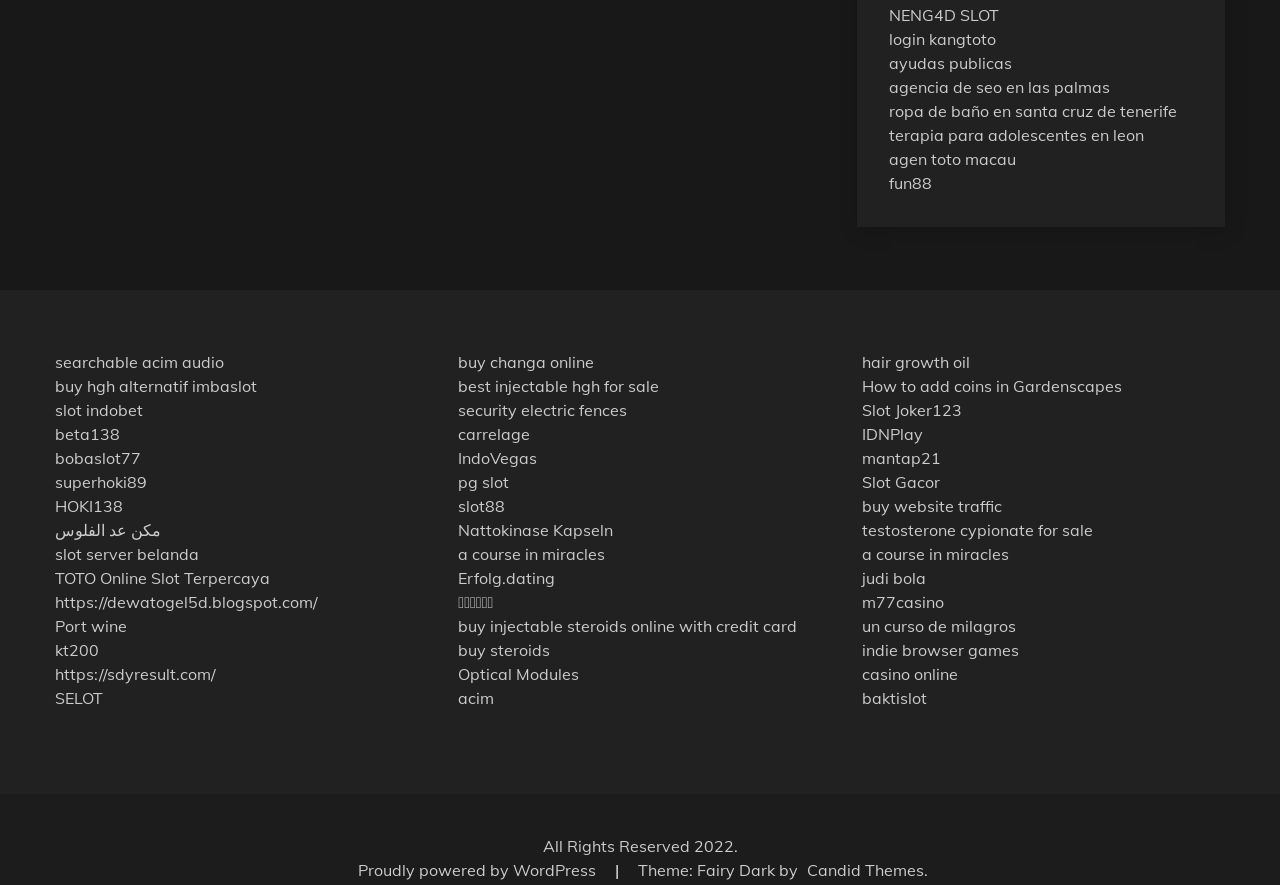Identify the bounding box coordinates for the UI element that matches this description: "Slot Gacor".

[0.673, 0.534, 0.734, 0.556]